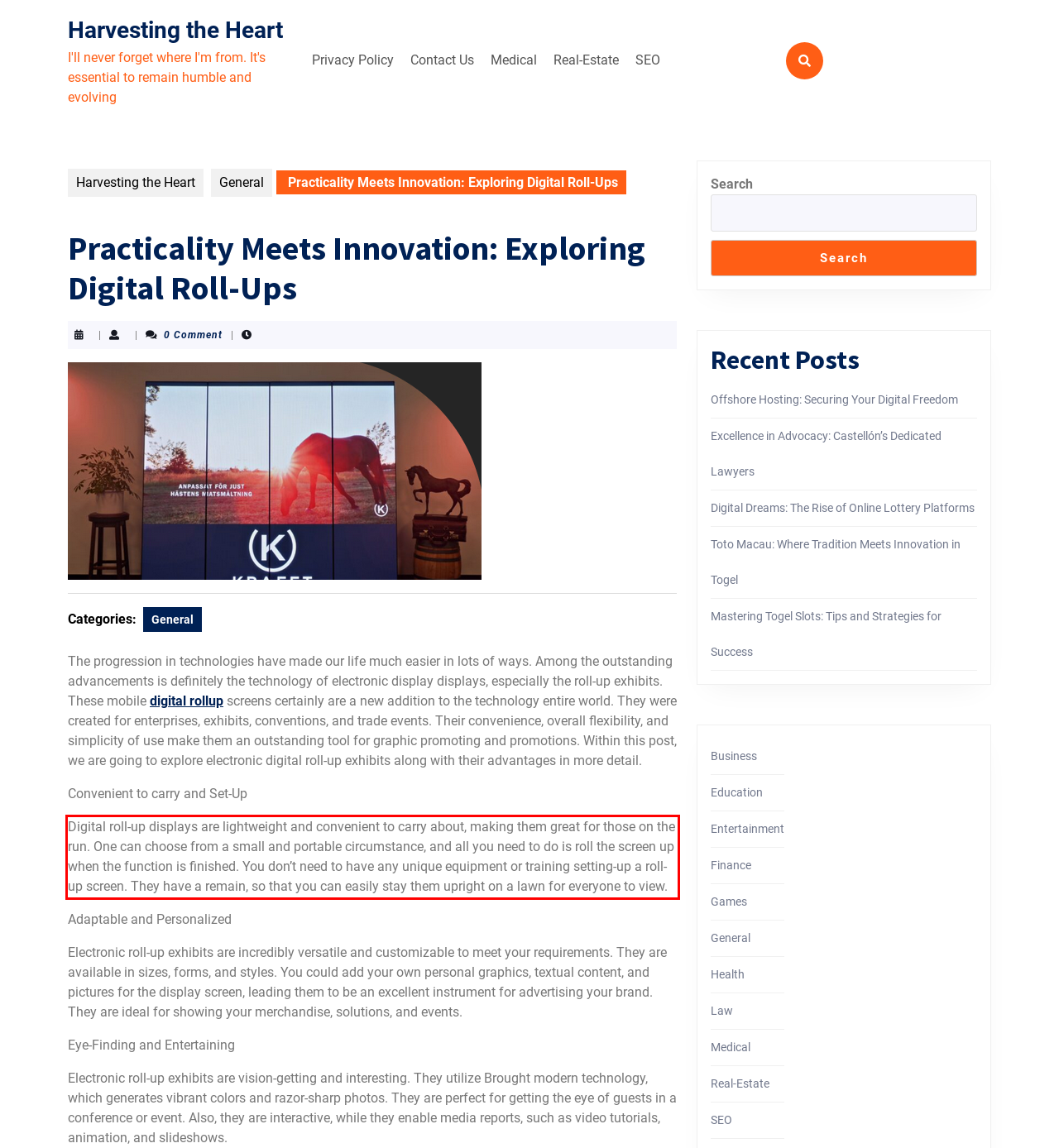There is a UI element on the webpage screenshot marked by a red bounding box. Extract and generate the text content from within this red box.

Digital roll-up displays are lightweight and convenient to carry about, making them great for those on the run. One can choose from a small and portable circumstance, and all you need to do is roll the screen up when the function is finished. You don’t need to have any unique equipment or training setting-up a roll-up screen. They have a remain, so that you can easily stay them upright on a lawn for everyone to view.